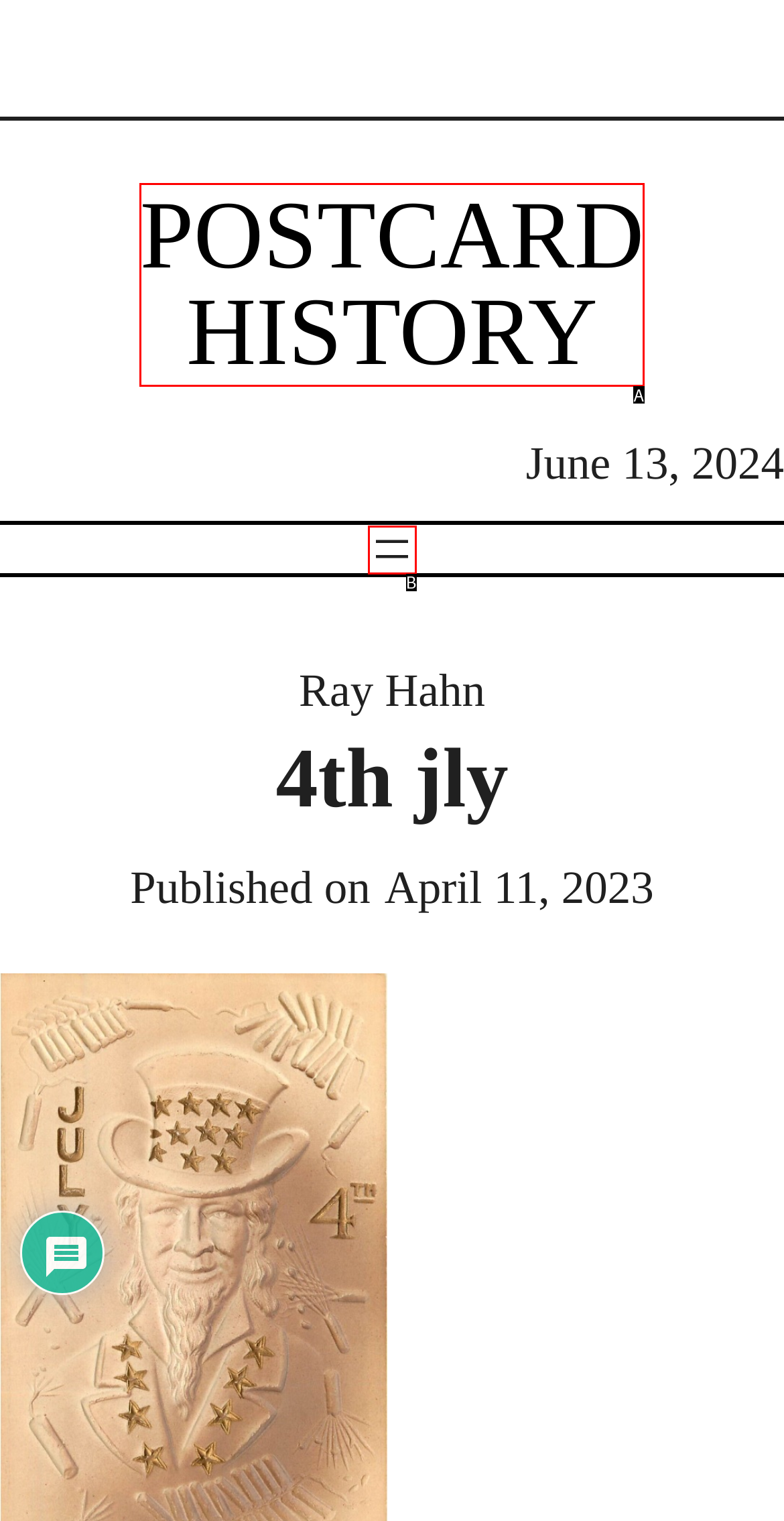From the provided options, which letter corresponds to the element described as: aria-label="Open menu"
Answer with the letter only.

B